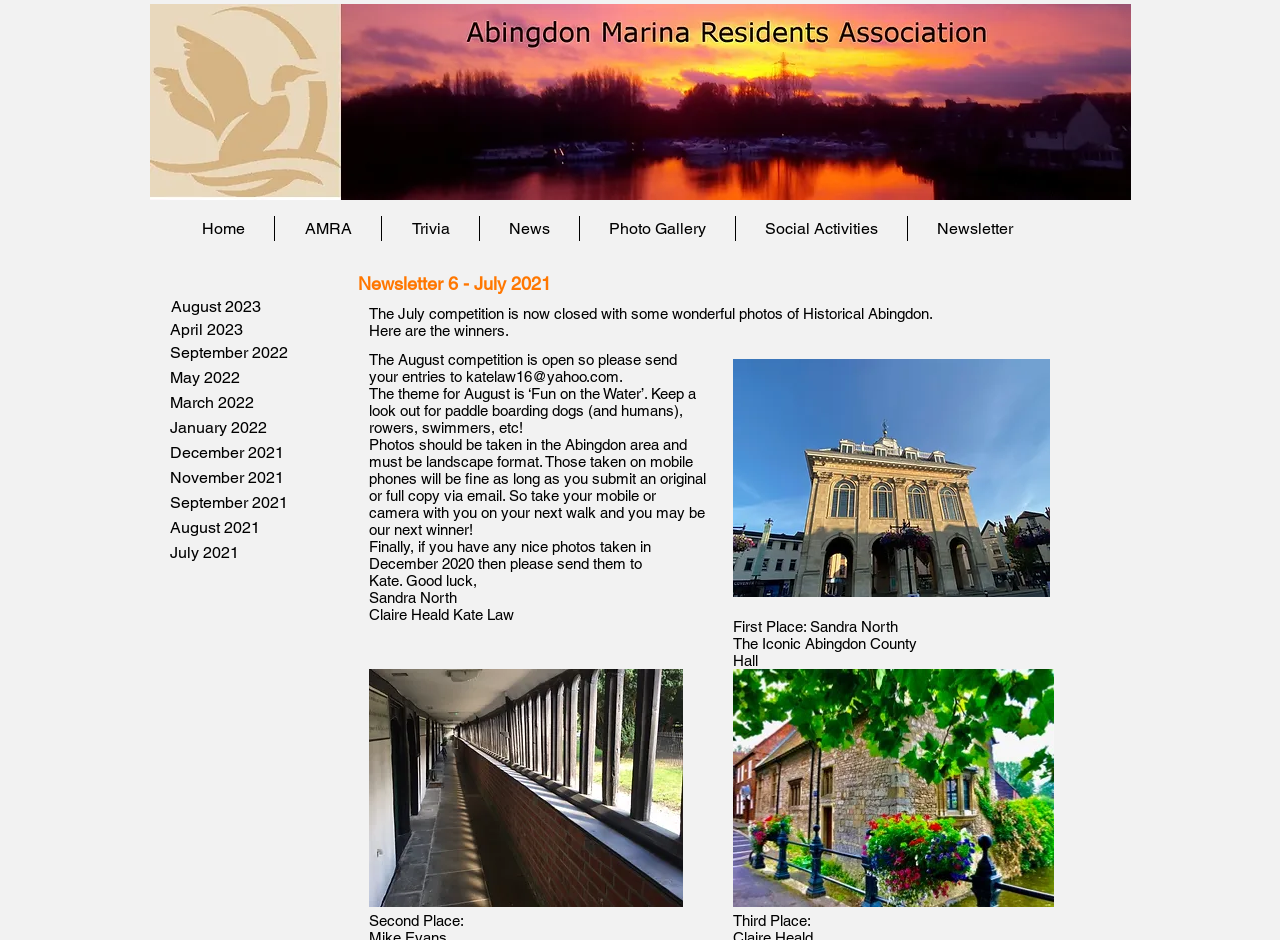How many links are there in the navigation menu?
Please provide a comprehensive answer based on the information in the image.

I counted the number of link elements under the navigation menu. There are 7 links: 'Home', 'AMRA', 'Trivia', 'News', 'Photo Gallery', 'Social Activities', and 'Newsletter'.